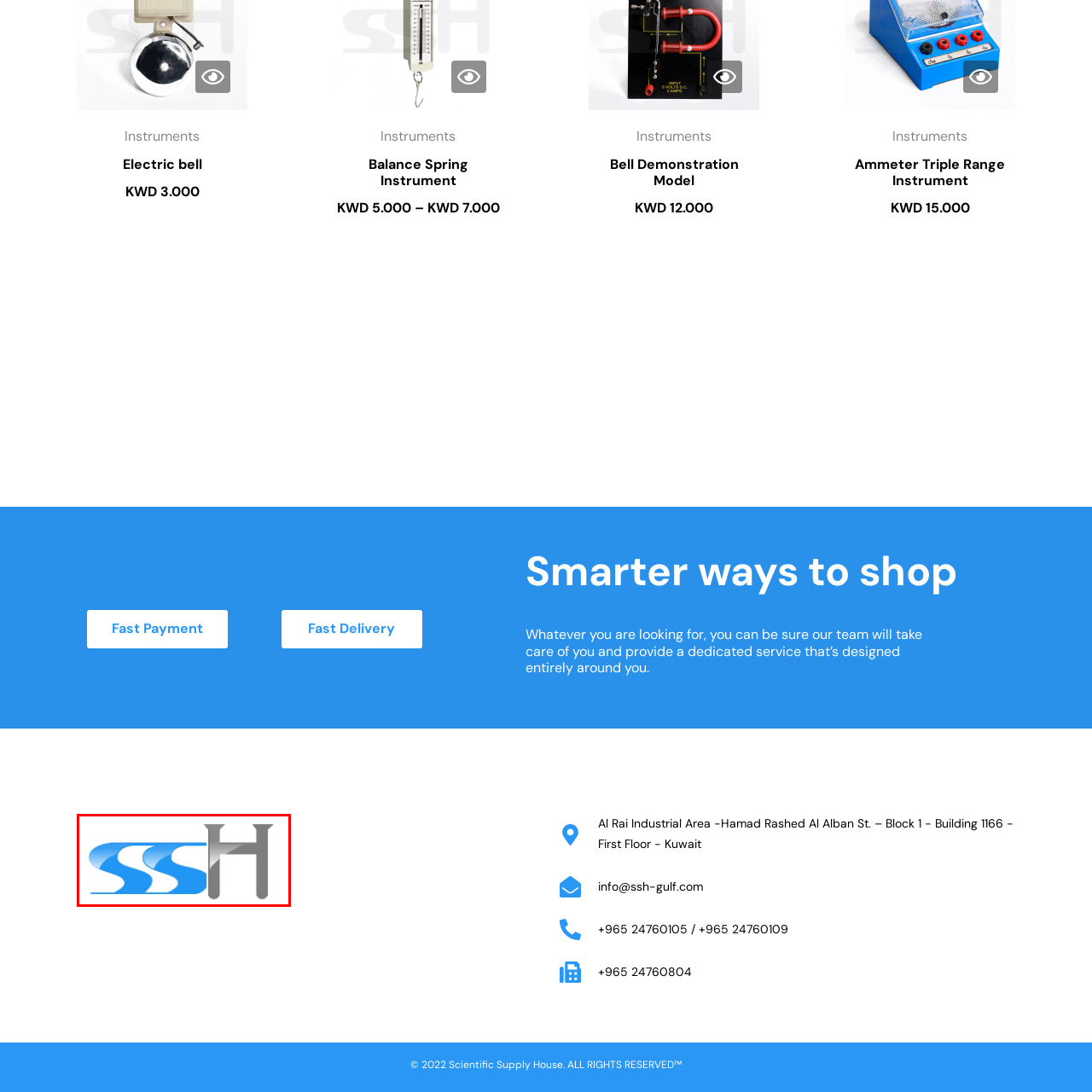What does the silver gradient in the logo convey?
Examine the image inside the red bounding box and give an in-depth answer to the question, using the visual evidence provided.

According to the caption, the sophisticated silver gradient used for the 'H' in the logo conveys professionalism and quality, which are essential aspects of the Scientific Supply House's mission.